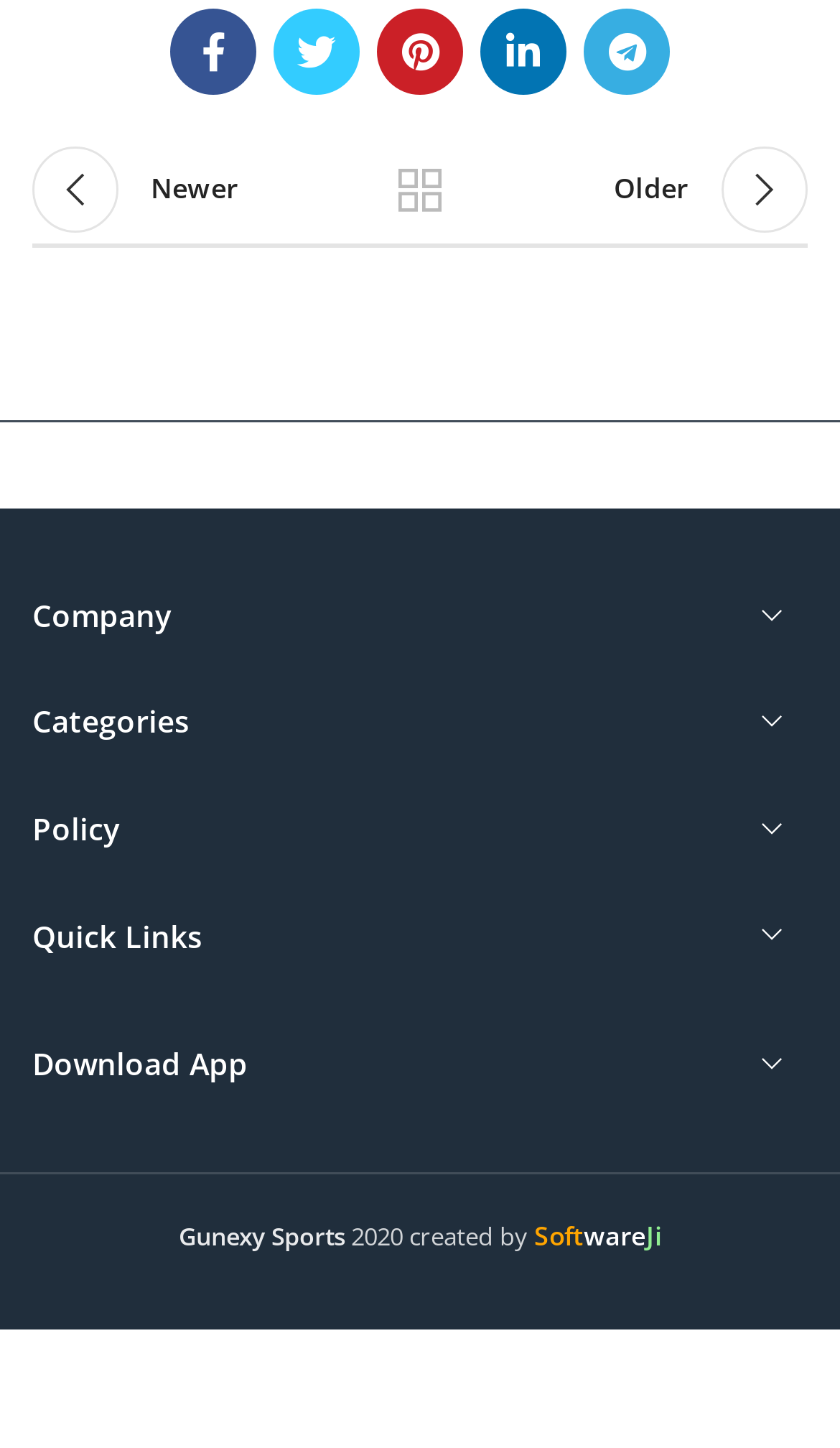Identify the bounding box for the UI element described as: "aria-label="Linkedin social link"". The coordinates should be four float numbers between 0 and 1, i.e., [left, top, right, bottom].

[0.572, 0.006, 0.674, 0.065]